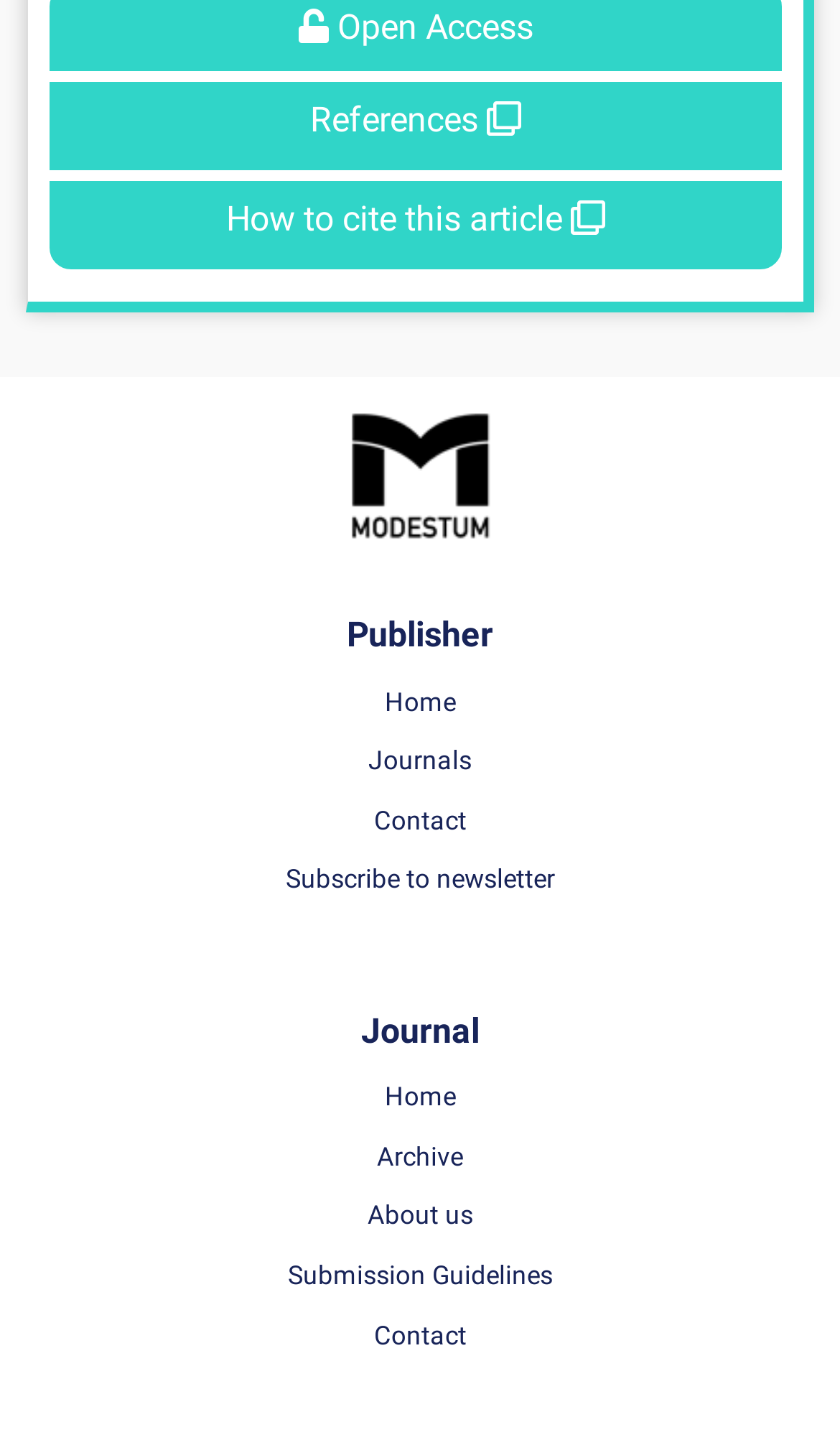Could you find the bounding box coordinates of the clickable area to complete this instruction: "Contact the journal"?

[0.34, 0.548, 0.66, 0.59]